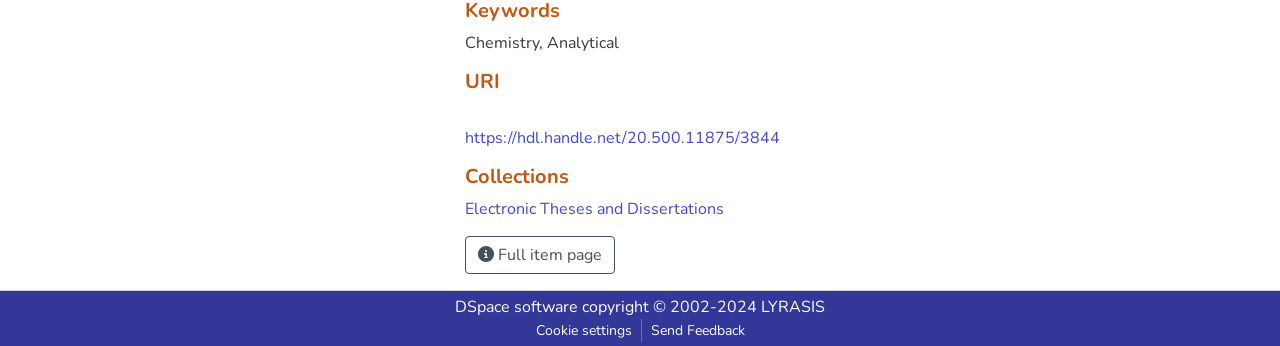Show the bounding box coordinates for the HTML element described as: "https://hdl.handle.net/20.500.11875/3844".

[0.363, 0.366, 0.609, 0.429]